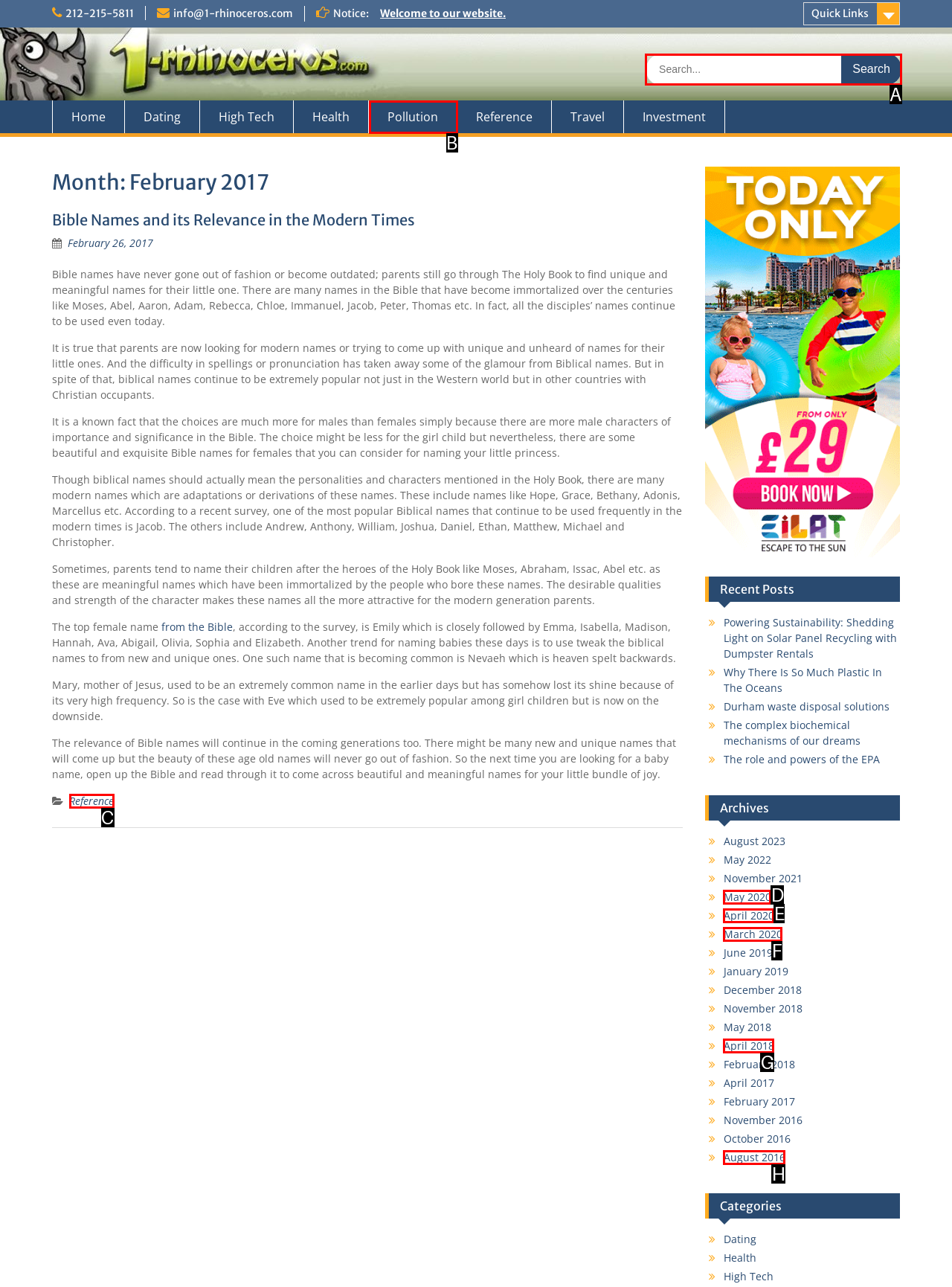Point out the HTML element I should click to achieve the following task: Search for something Provide the letter of the selected option from the choices.

A